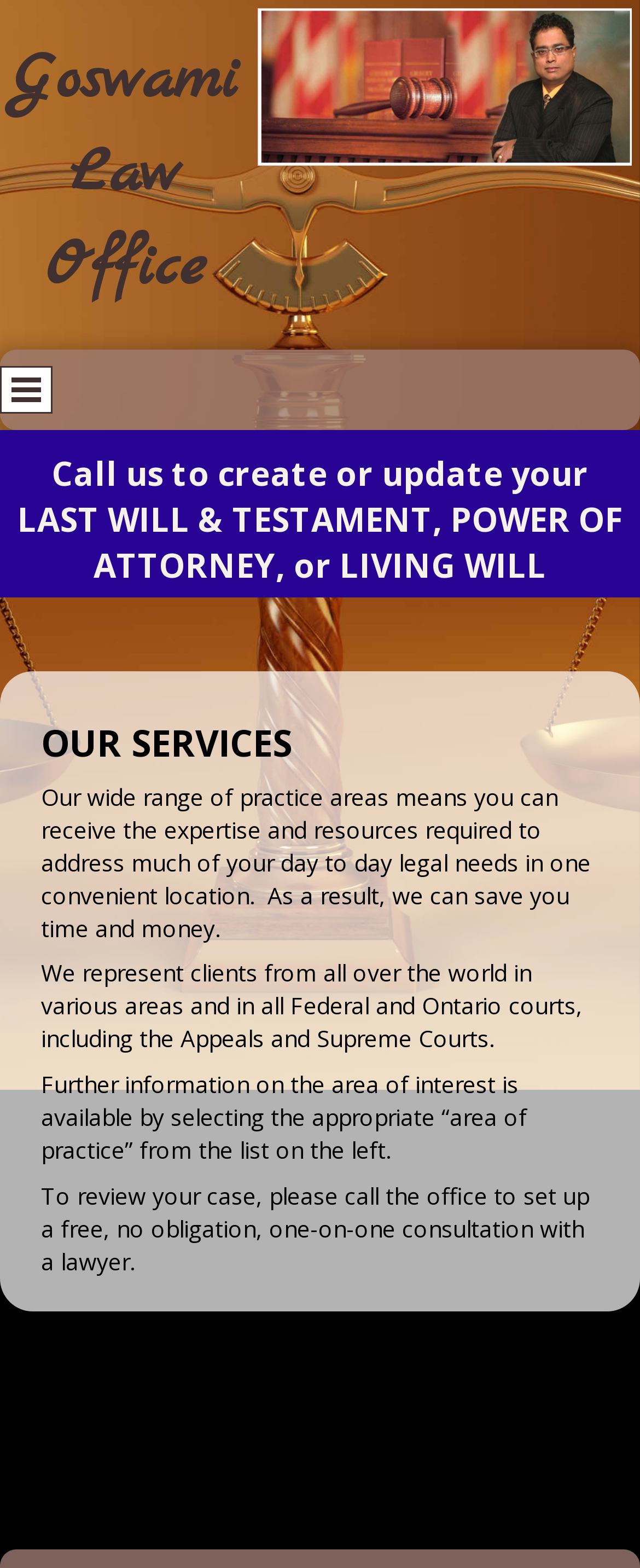Could you please study the image and provide a detailed answer to the question:
What is the benefit of using this law office?

According to the webpage, the benefit of using this law office is that it can save you time and money, as mentioned in the static text element 'As a result, we can save you time and money'.